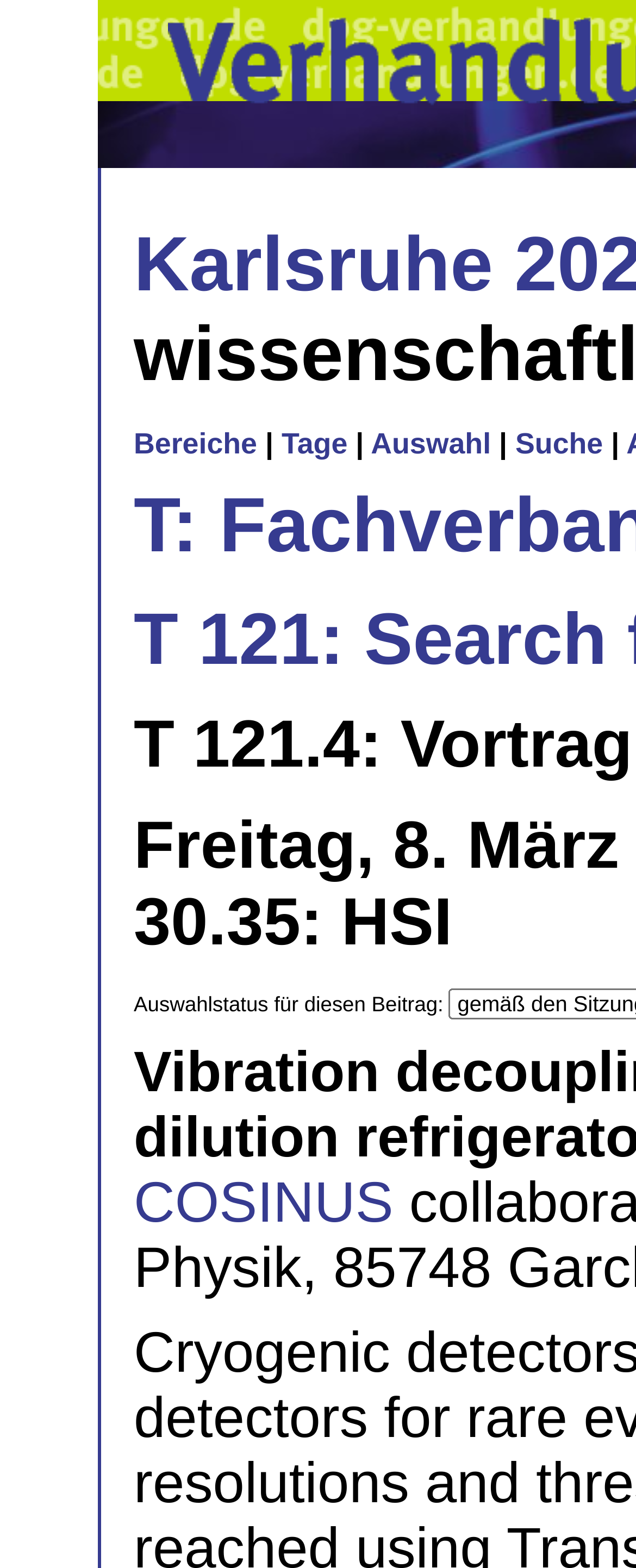Generate a comprehensive description of the webpage.

The webpage is titled "Verhandlungen der Deutschen Physikalischen Gesellschaft" and appears to be a portal or dashboard with various links and text elements. 

At the top, there is a row of links, including "Bereiche", "Tage", "Auswahl", and "Suche", which are positioned from left to right. A vertical bar separates "Auswahl" from the "Suche" link. 

Below this row, there is a text paragraph stating "Auswahlstatus für diesen Beitrag:", which is located near the top-left corner of the page. 

Further down, there is a link labeled "COSINUS", positioned below the "Auswahlstatus" text.